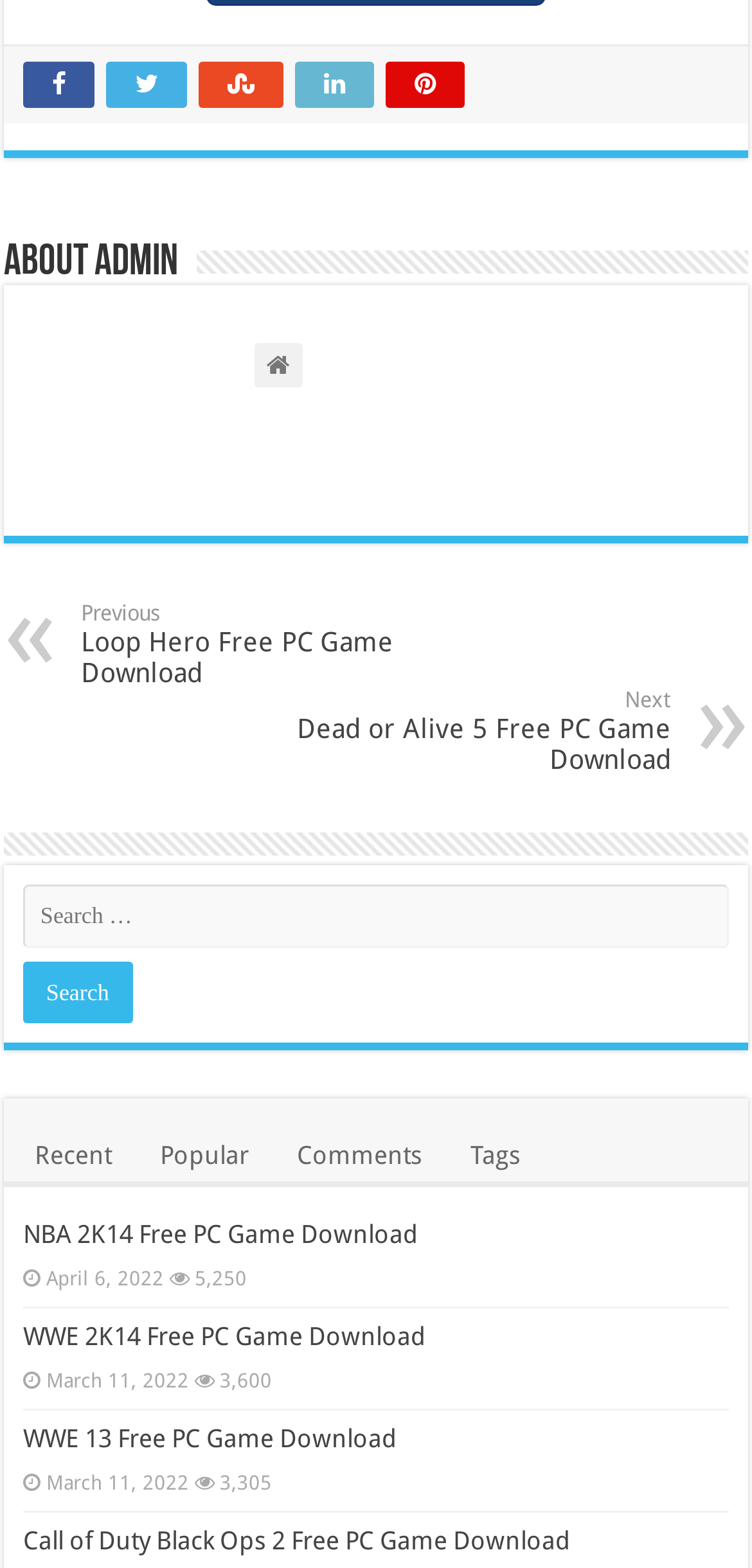Predict the bounding box for the UI component with the following description: "name="s" placeholder="Search …"".

[0.031, 0.565, 0.969, 0.605]